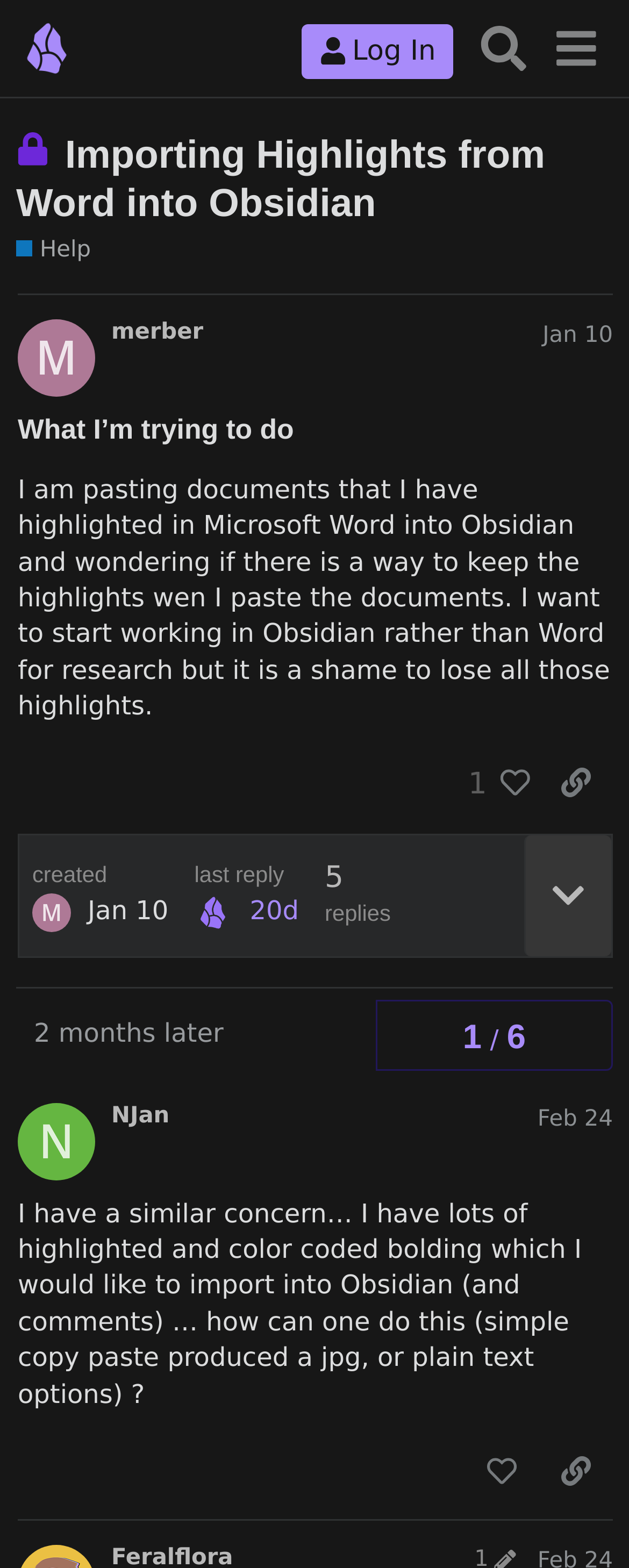What is the name of the forum?
With the help of the image, please provide a detailed response to the question.

I determined the answer by looking at the header section of the webpage, where I found a link with the text 'Obsidian Forum'. This suggests that the webpage is part of a forum with this name.